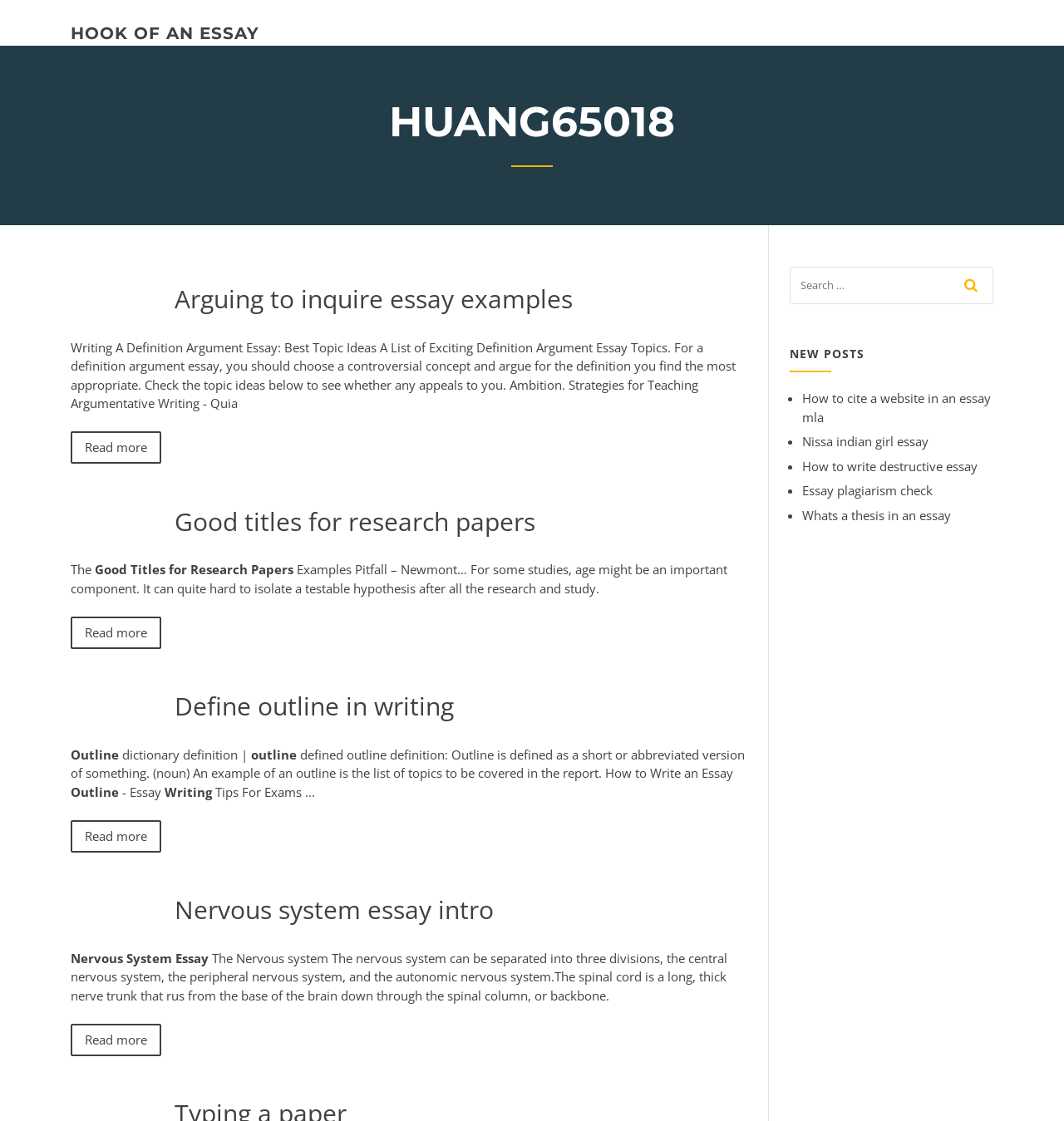Describe the webpage meticulously, covering all significant aspects.

The webpage is a blog titled "Huang65018" with a prominent heading at the top. Below the heading, there is a link "HOOK OF AN ESSAY" on the top-left corner. The main content of the webpage is divided into four sections, each containing an article with a heading, some static text, and a "Read more" link at the bottom.

The first article has a heading "Arguing to inquire essay examples" and discusses the concept of definition argument essays, providing some topic ideas. The second article has a heading "Good titles for research papers" and presents some examples of research paper titles. The third article has a heading "Define outline in writing" and explains the concept of an outline in writing, providing a dictionary definition. The fourth article has a heading "Nervous system essay intro" and introduces the nervous system, explaining its divisions and functions.

On the right side of the webpage, there is a search bar with a textbox and a search button. Below the search bar, there is a heading "NEW POSTS" followed by a list of links to recent posts, including "How to cite a website in an essay mla", "Nissa indian girl essay", "How to write destructive essay", "Essay plagiarism check", and "Whats a thesis in an essay".